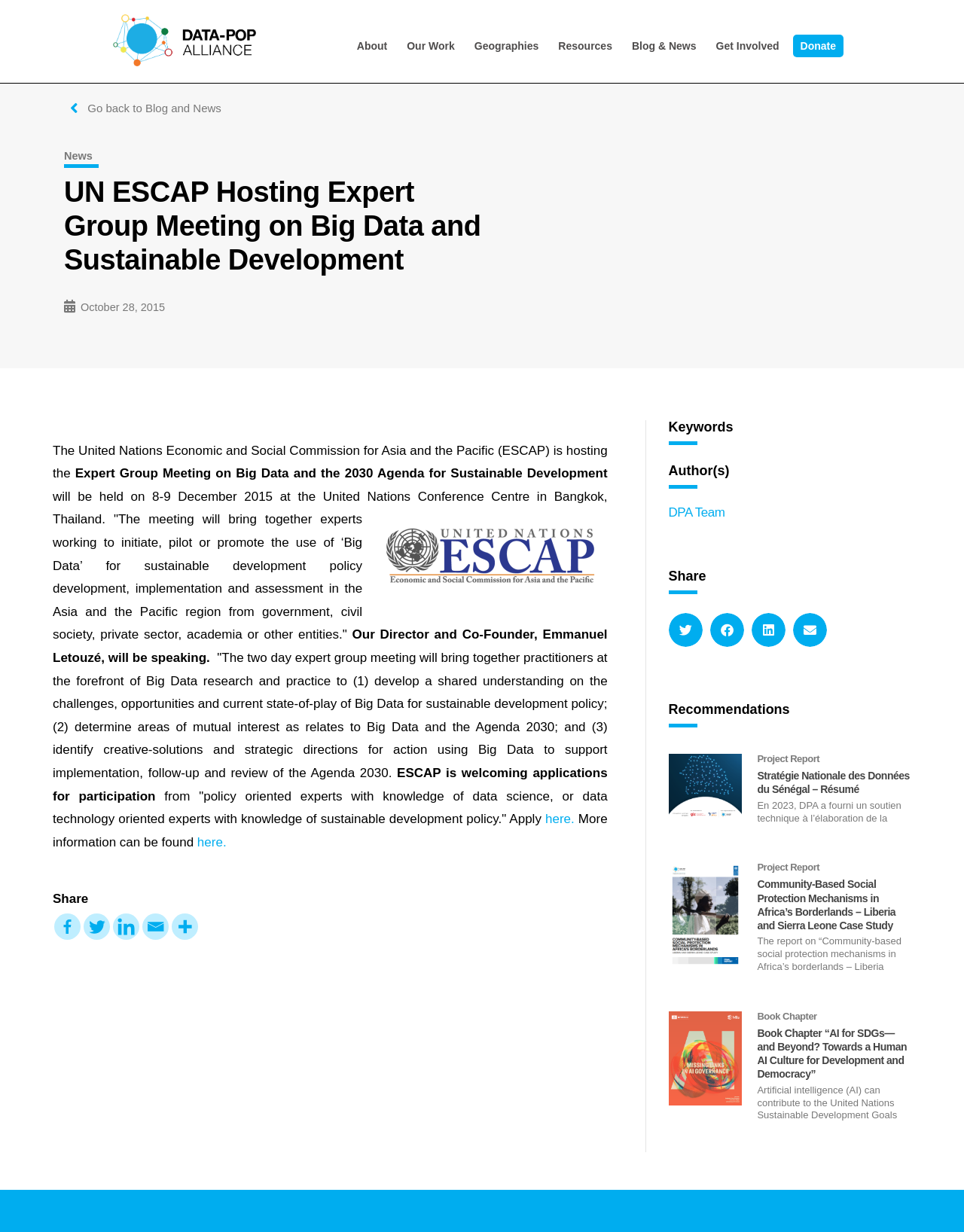Please specify the bounding box coordinates of the clickable region to carry out the following instruction: "Apply for participation". The coordinates should be four float numbers between 0 and 1, in the format [left, top, right, bottom].

[0.566, 0.659, 0.596, 0.671]